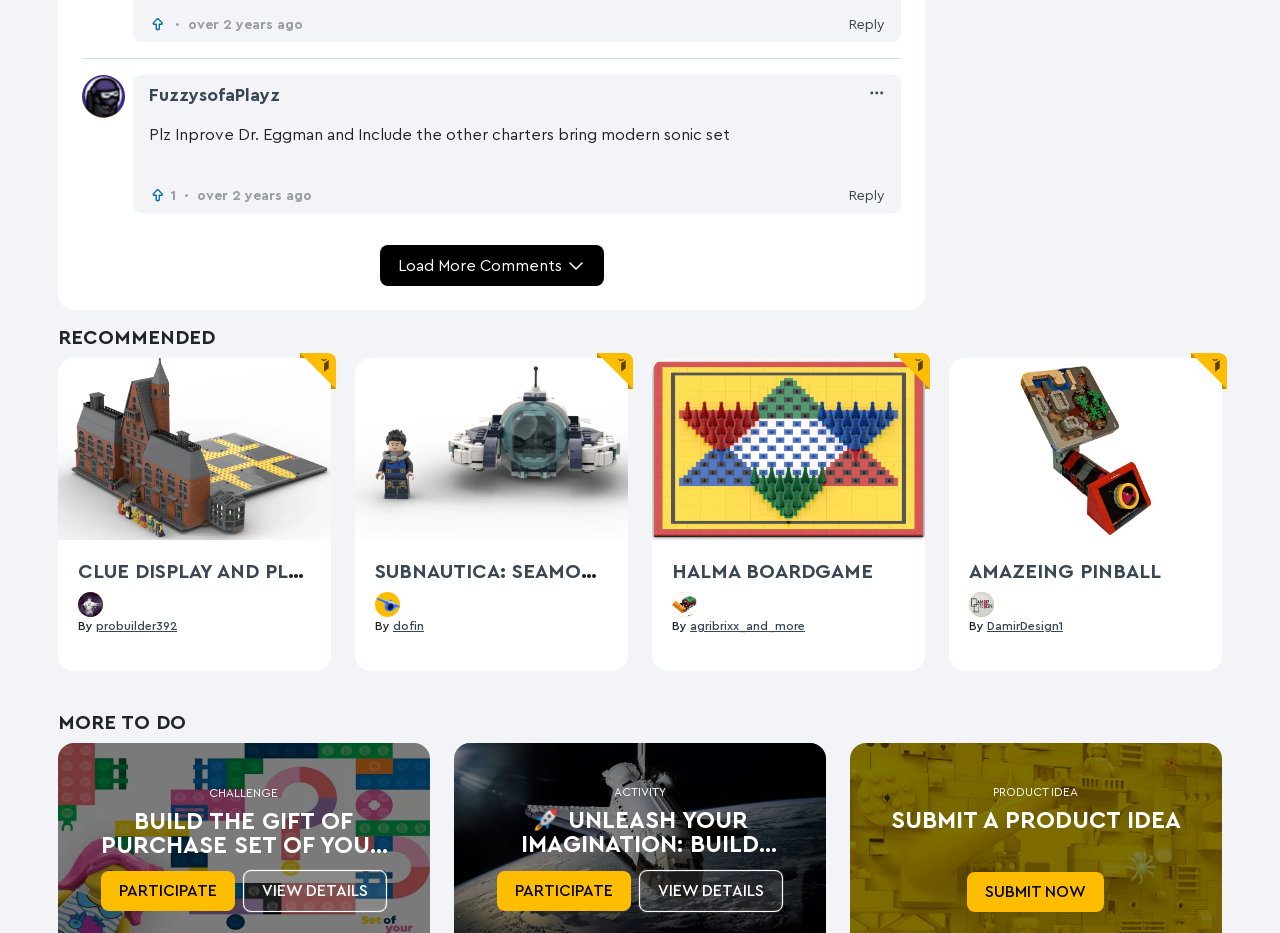Determine the bounding box coordinates of the clickable element to complete this instruction: "Submit a product idea". Provide the coordinates in the format of four float numbers between 0 and 1, [left, top, right, bottom].

[0.77, 0.948, 0.849, 0.965]